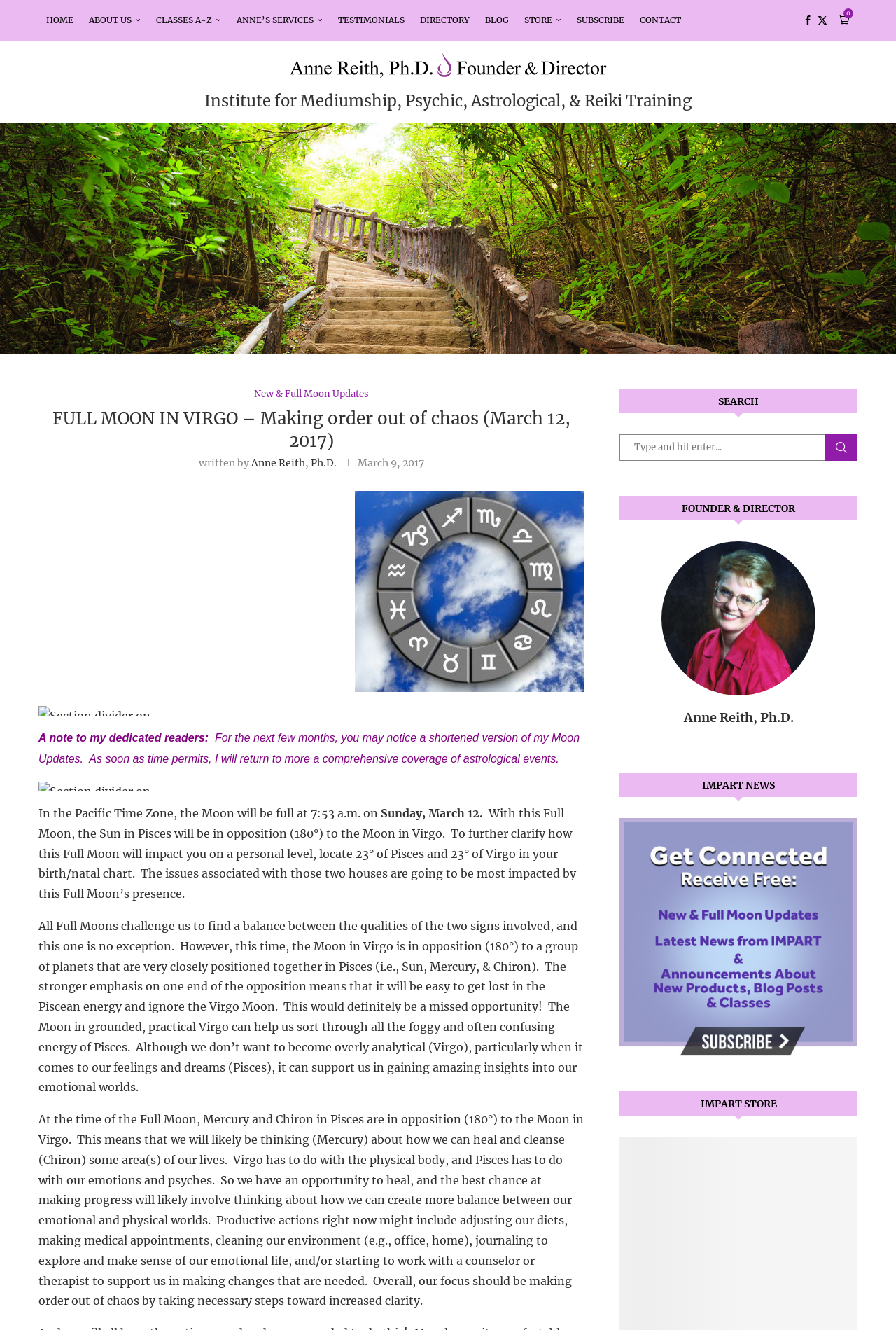Determine the bounding box for the UI element that matches this description: "New & Full Moon Updates".

[0.284, 0.292, 0.412, 0.3]